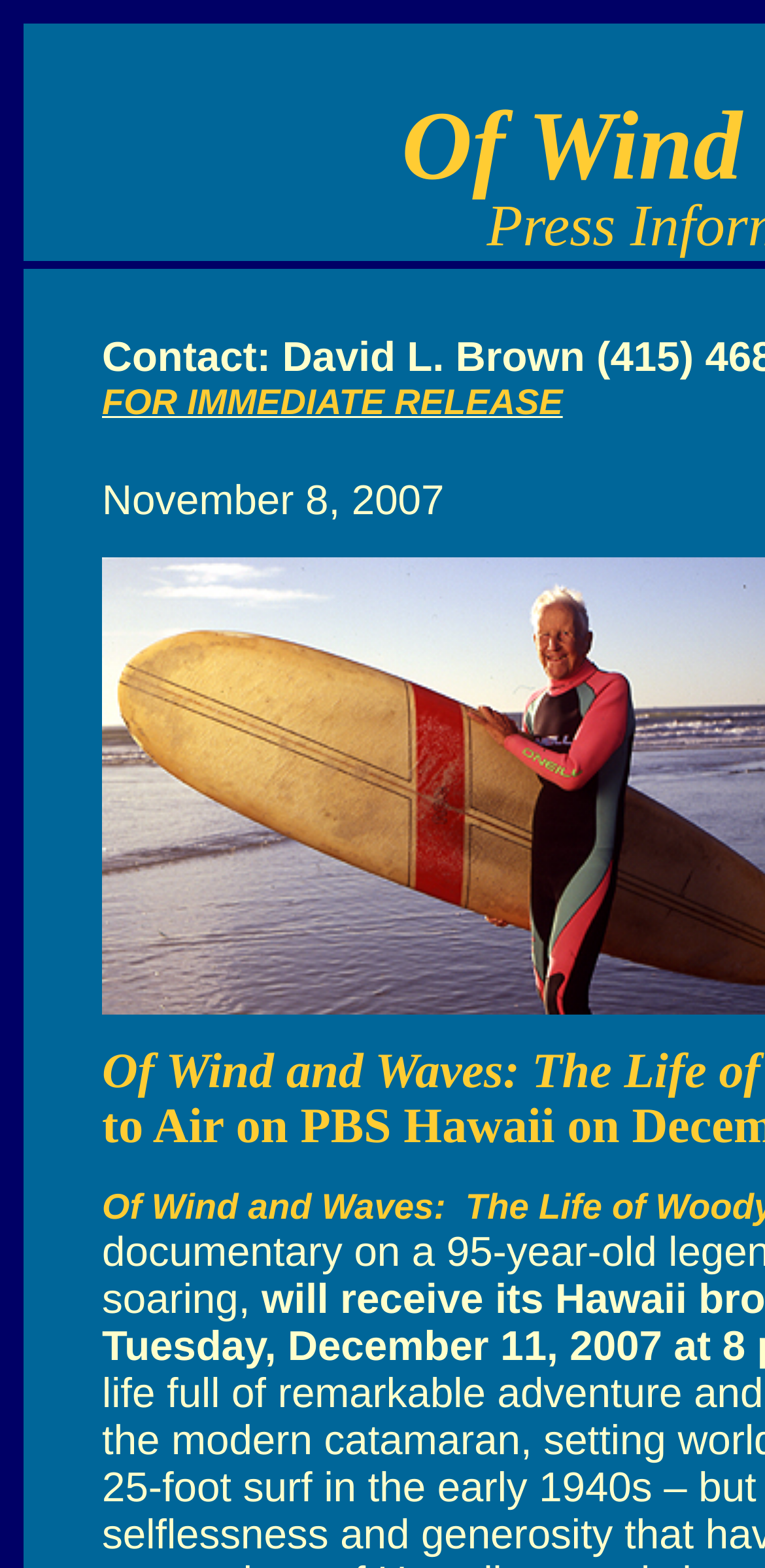Predict the bounding box for the UI component with the following description: "FOR IMMEDIATE RELEASE".

[0.133, 0.244, 0.736, 0.269]